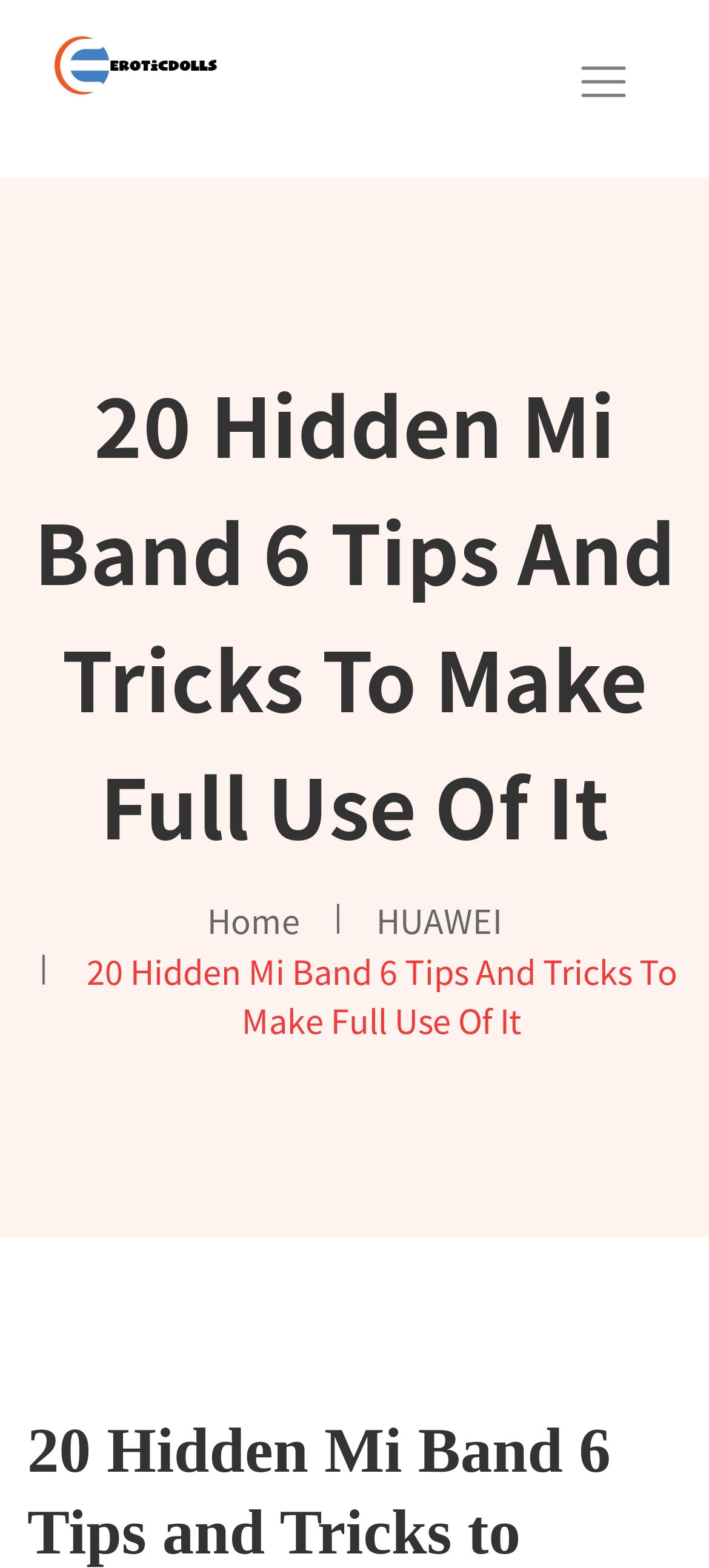What is the text on the top-left image?
Using the image as a reference, answer with just one word or a short phrase.

eroticdolls